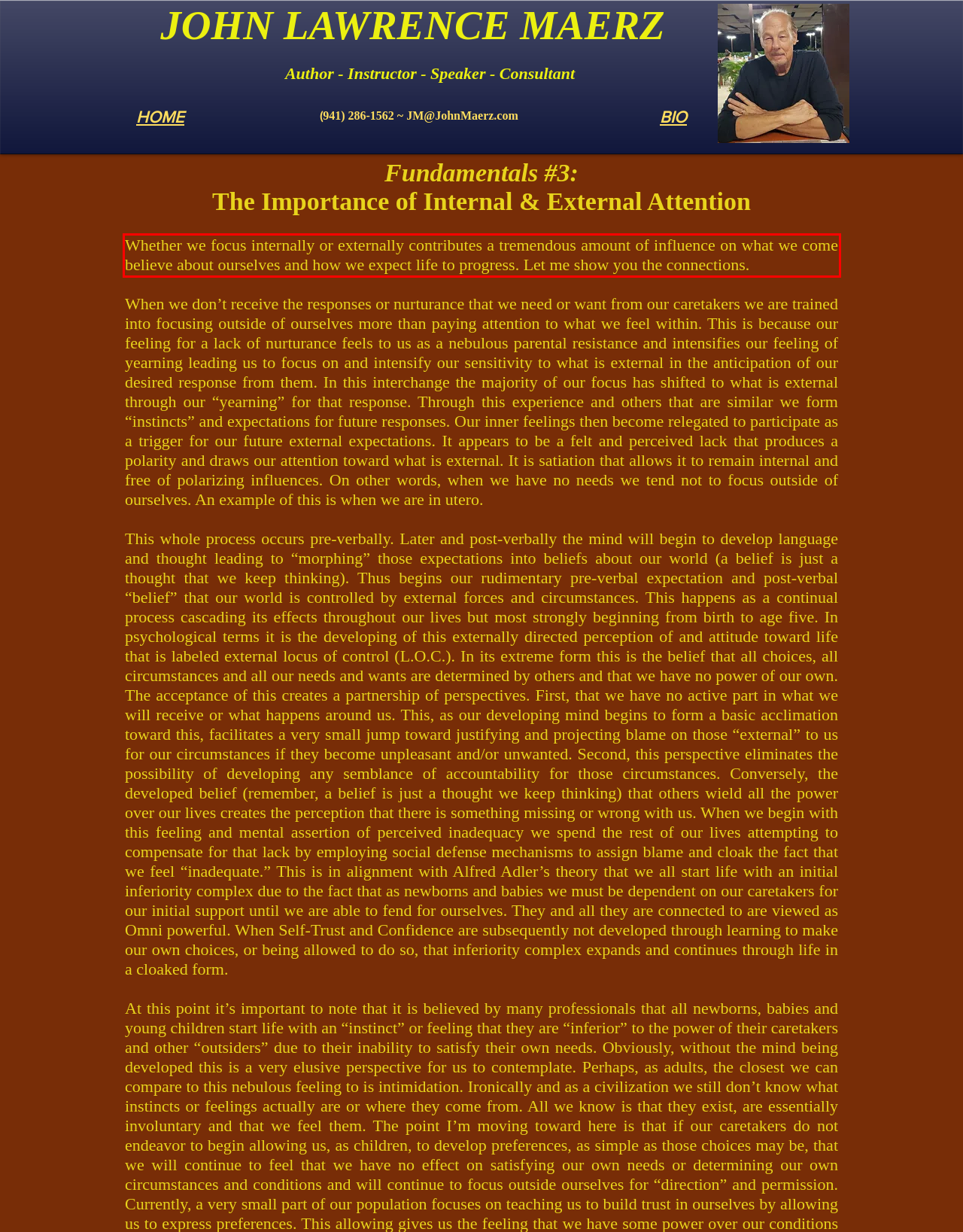The screenshot provided shows a webpage with a red bounding box. Apply OCR to the text within this red bounding box and provide the extracted content.

Whether we focus internally or externally contributes a tremendous amount of influence on what we come believe about ourselves and how we expect life to progress. Let me show you the connections.